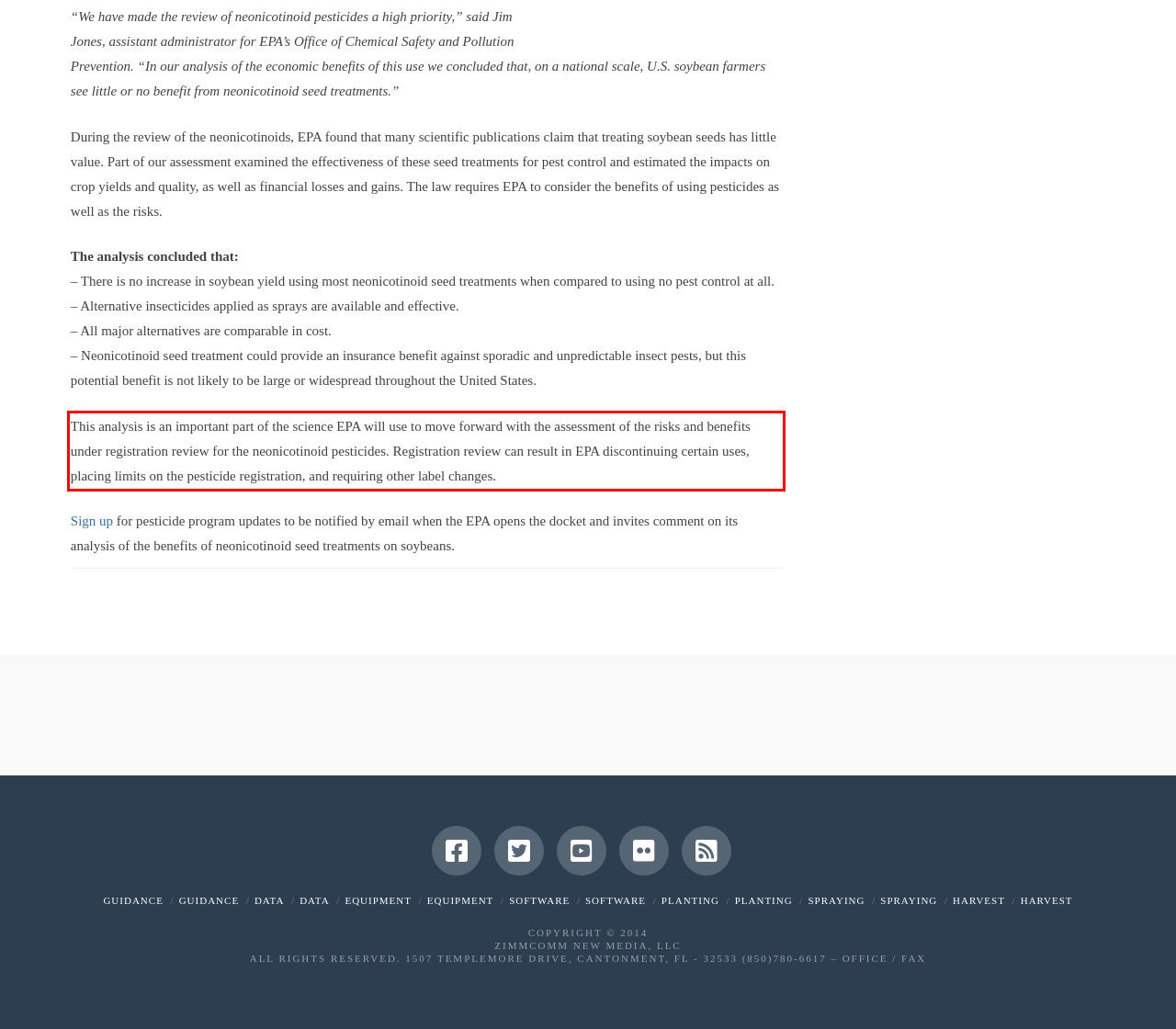You have a screenshot of a webpage with a UI element highlighted by a red bounding box. Use OCR to obtain the text within this highlighted area.

This analysis is an important part of the science EPA will use to move forward with the assessment of the risks and benefits under registration review for the neonicotinoid pesticides. Registration review can result in EPA discontinuing certain uses, placing limits on the pesticide registration, and requiring other label changes.